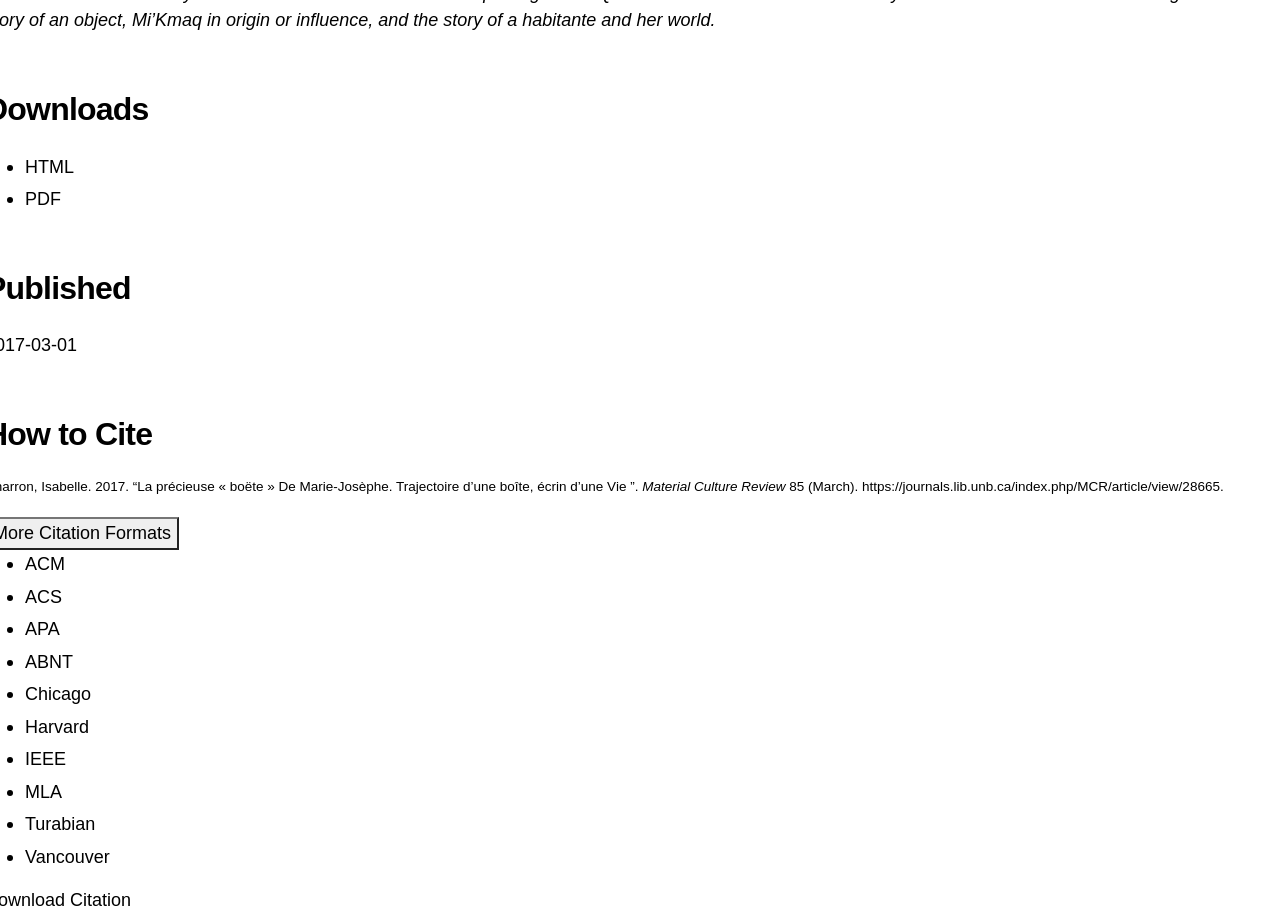Locate the bounding box coordinates of the clickable part needed for the task: "click PDF link".

[0.02, 0.204, 0.048, 0.234]